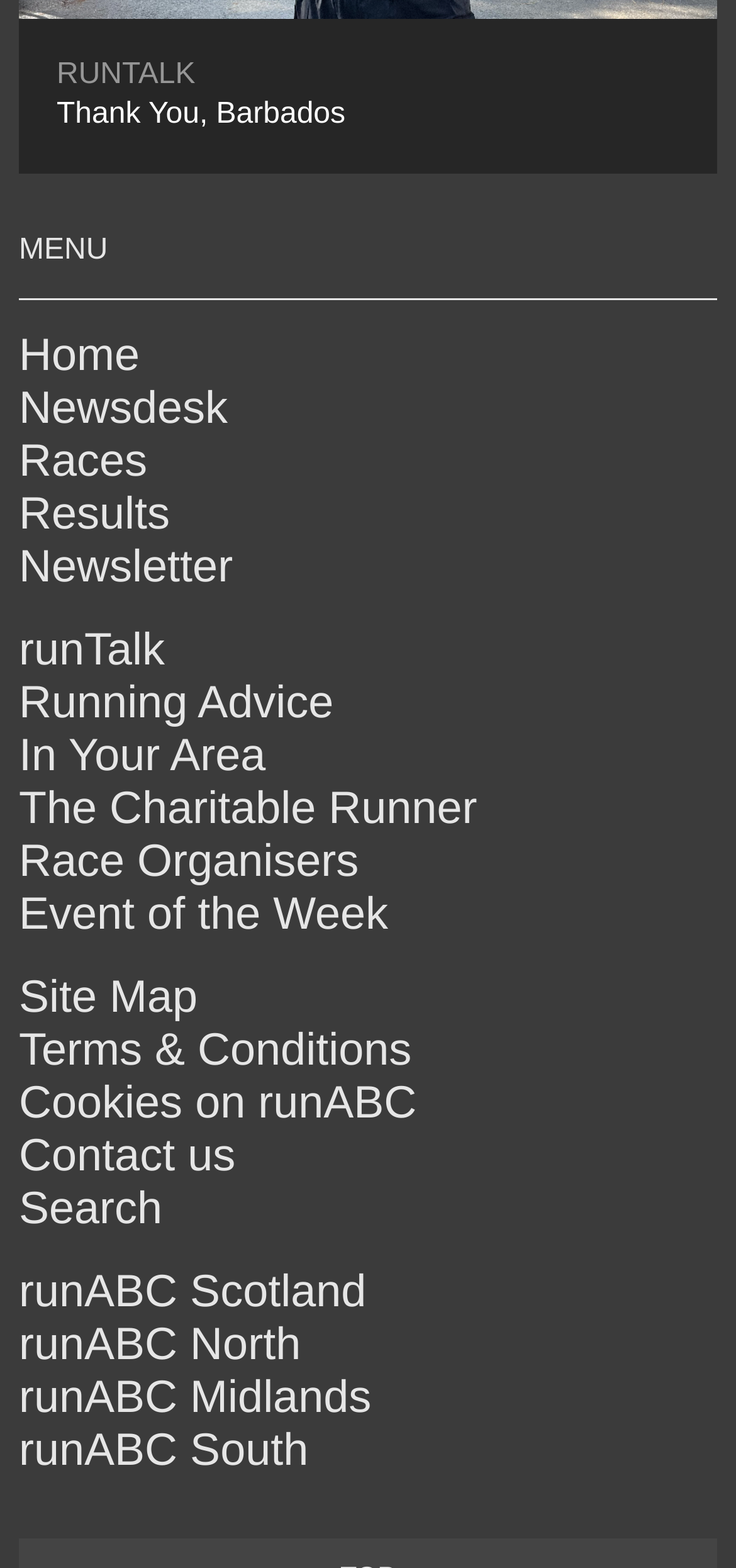Provide a brief response to the question using a single word or phrase: 
What is the 'Charitable Runner' section about?

Running for charity